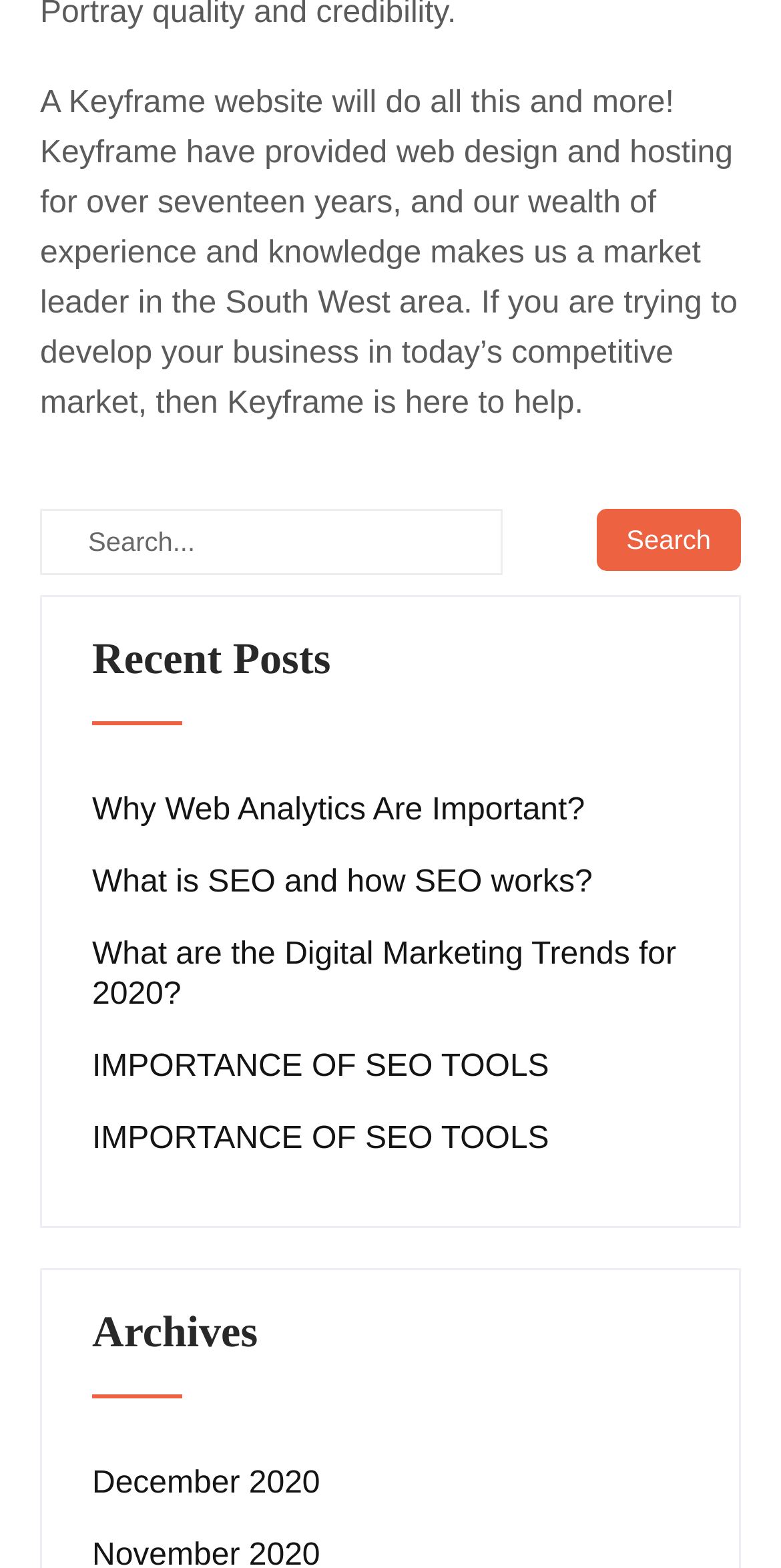How many links are under the 'Recent Posts' heading?
Please answer the question with as much detail as possible using the screenshot.

There are four links under the 'Recent Posts' heading, each with a different title, including 'Why Web Analytics Are Important?', 'What is SEO and how SEO works?', 'What are the Digital Marketing Trends for 2020?', and 'IMPORTANCE OF SEO TOOLS'.